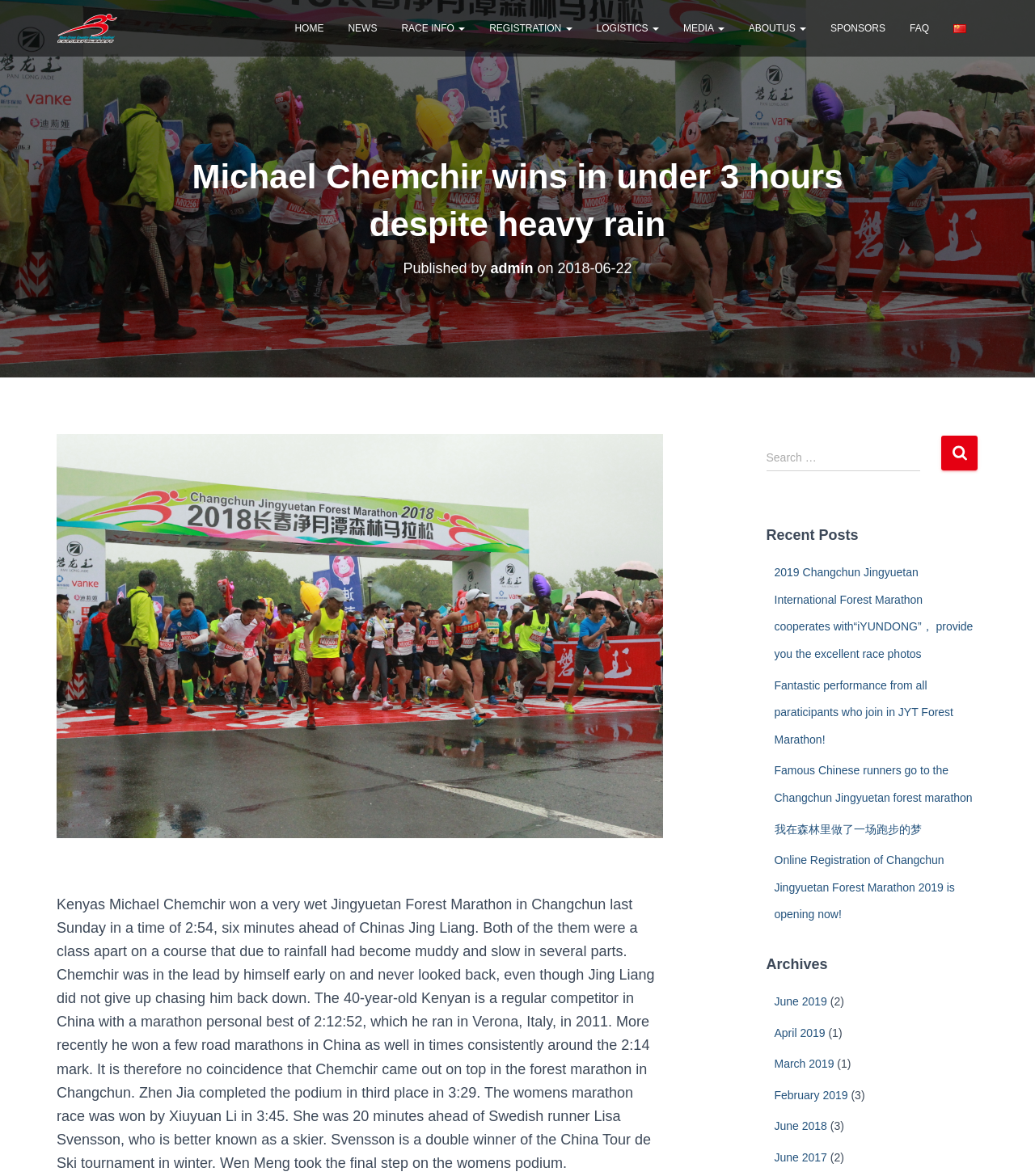Identify the bounding box coordinates of the element to click to follow this instruction: 'Search for something'. Ensure the coordinates are four float values between 0 and 1, provided as [left, top, right, bottom].

[0.74, 0.376, 0.889, 0.401]